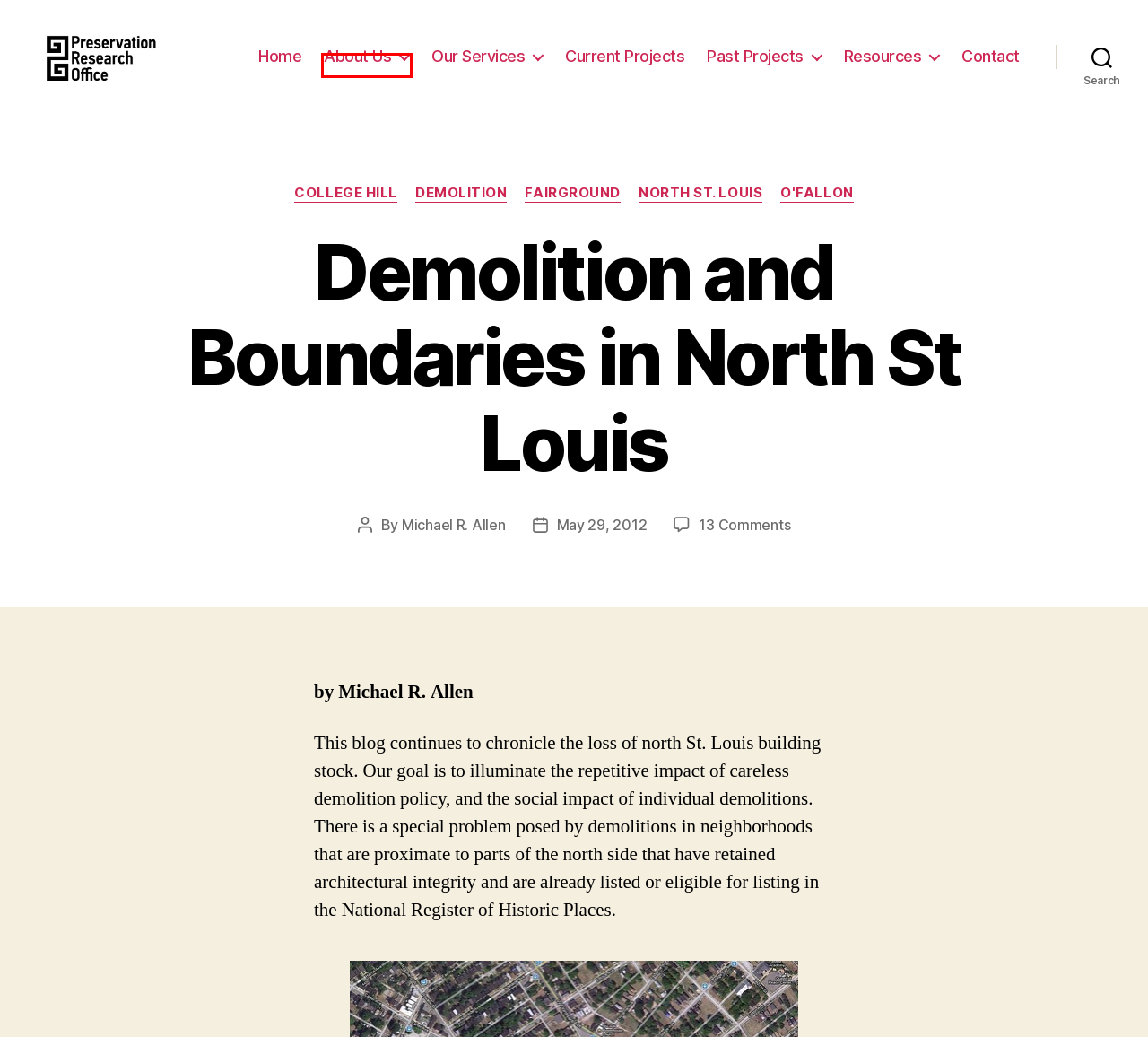A screenshot of a webpage is given, featuring a red bounding box around a UI element. Please choose the webpage description that best aligns with the new webpage after clicking the element in the bounding box. These are the descriptions:
A. Michael R. Allen – Preservation Research Office
B. Current Projects – Preservation Research Office
C. Fairground – Preservation Research Office
D. Preservation Research Office
E. O’Fallon – Preservation Research Office
F. Our Services – Preservation Research Office
G. Past Projects – Preservation Research Office
H. About Us – Preservation Research Office

H